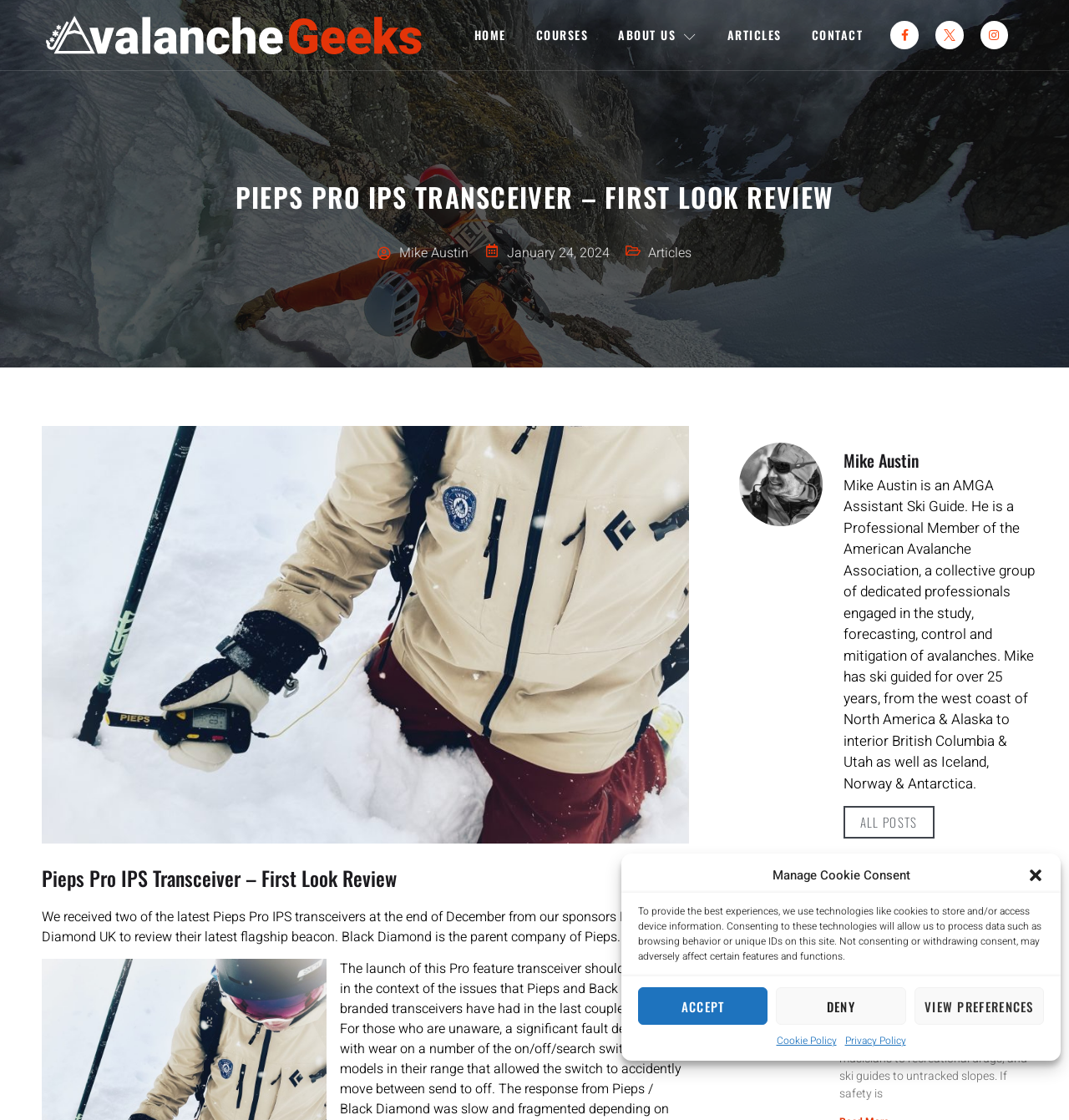Pinpoint the bounding box coordinates of the area that must be clicked to complete this instruction: "Check the author's profile".

[0.691, 0.395, 0.769, 0.47]